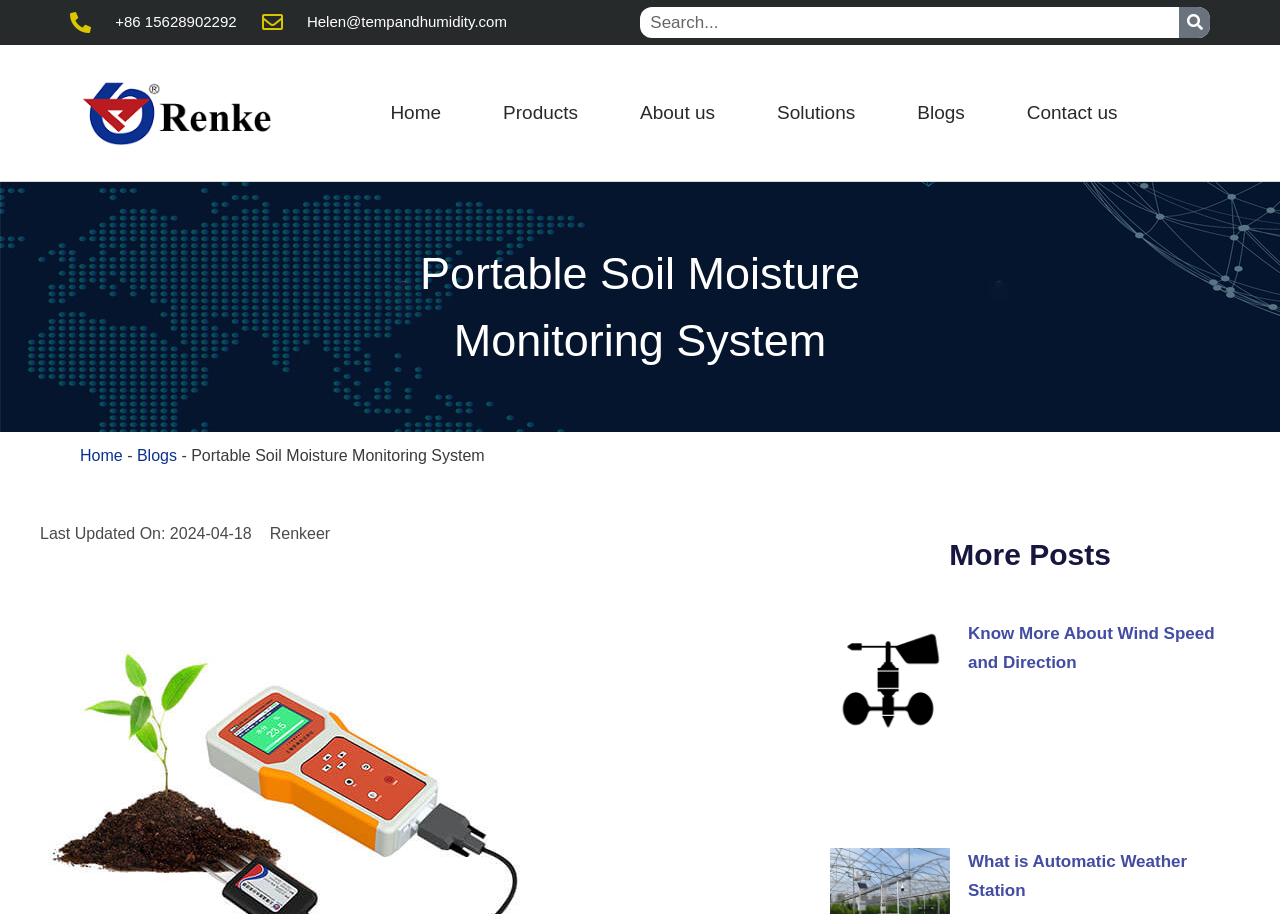Ascertain the bounding box coordinates for the UI element detailed here: "Solutions". The coordinates should be provided as [left, top, right, bottom] with each value being a float between 0 and 1.

[0.585, 0.06, 0.69, 0.187]